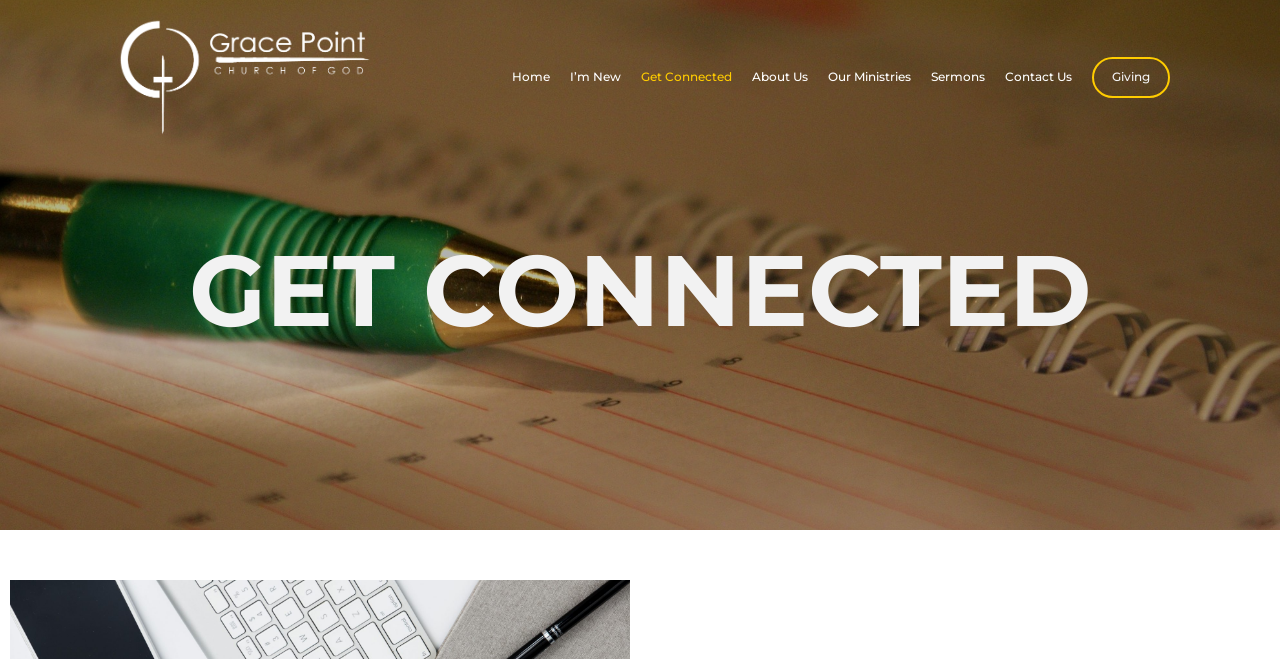Determine the bounding box coordinates for the clickable element required to fulfill the instruction: "explore our ministries". Provide the coordinates as four float numbers between 0 and 1, i.e., [left, top, right, bottom].

[0.647, 0.103, 0.712, 0.132]